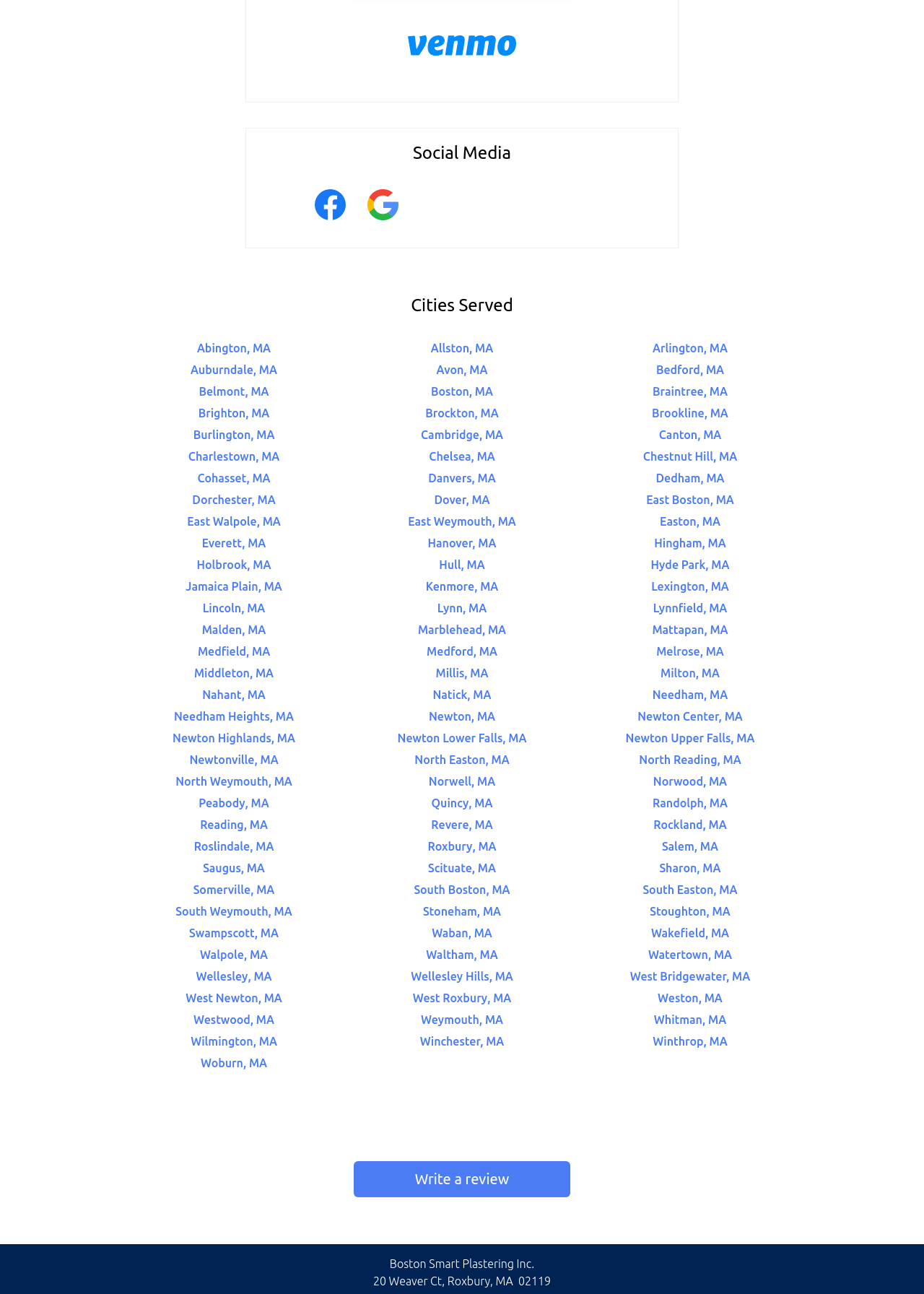Please identify the coordinates of the bounding box for the clickable region that will accomplish this instruction: "Explore services in Newton, MA".

[0.464, 0.549, 0.536, 0.559]